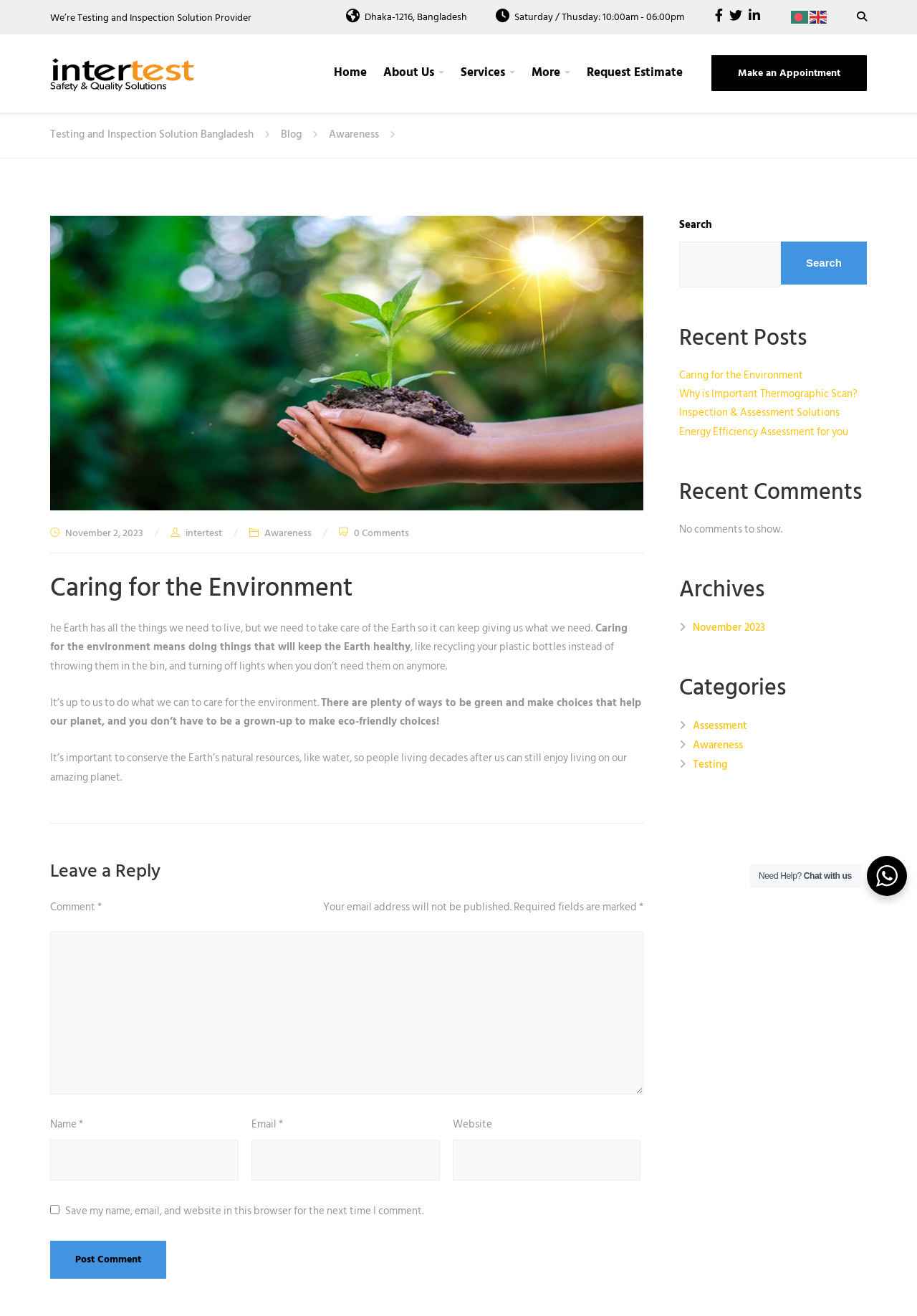Extract the primary headline from the webpage and present its text.

Caring for the Environment